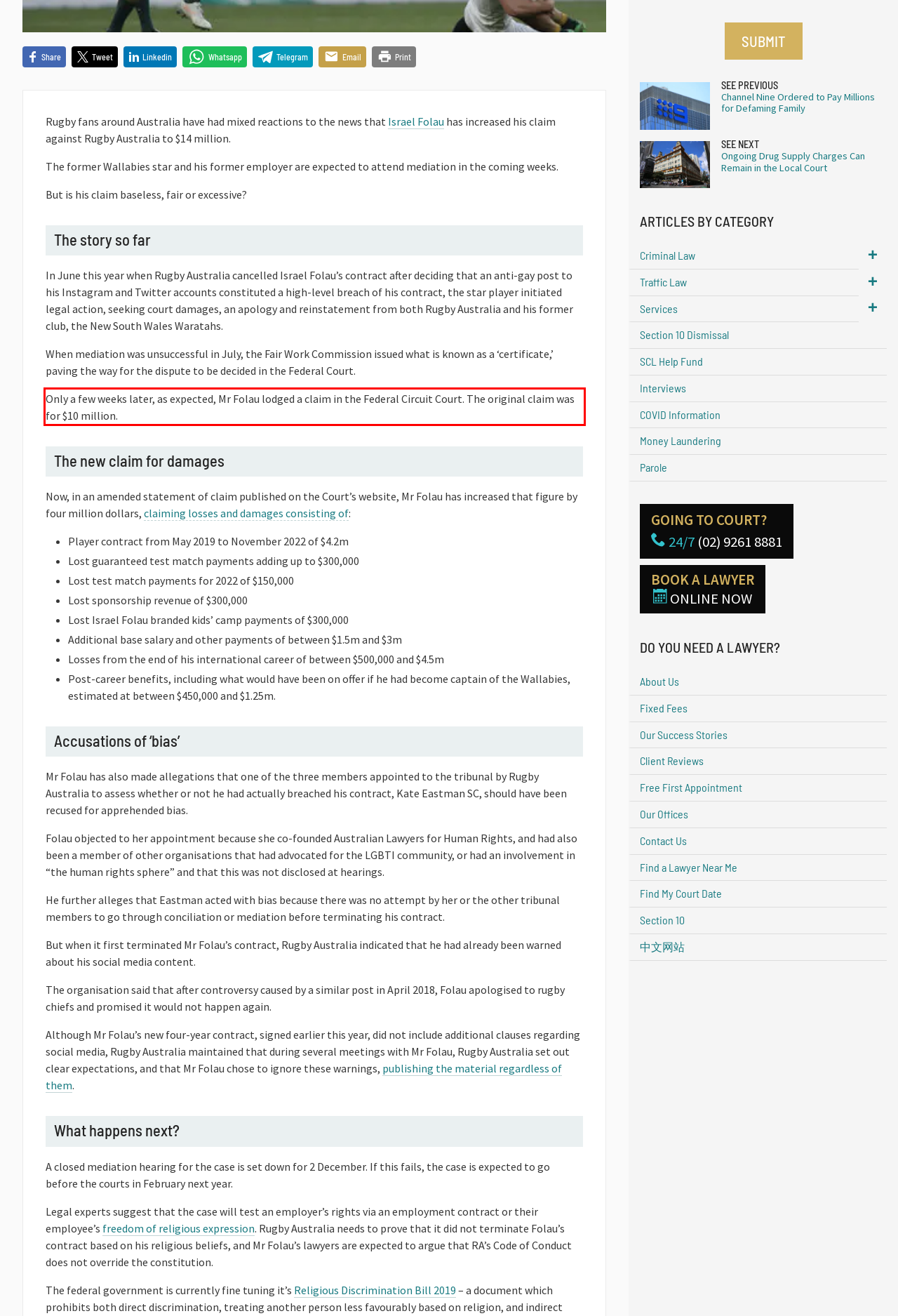Please examine the screenshot of the webpage and read the text present within the red rectangle bounding box.

Only a few weeks later, as expected, Mr Folau lodged a claim in the Federal Circuit Court. The original claim was for $10 million.